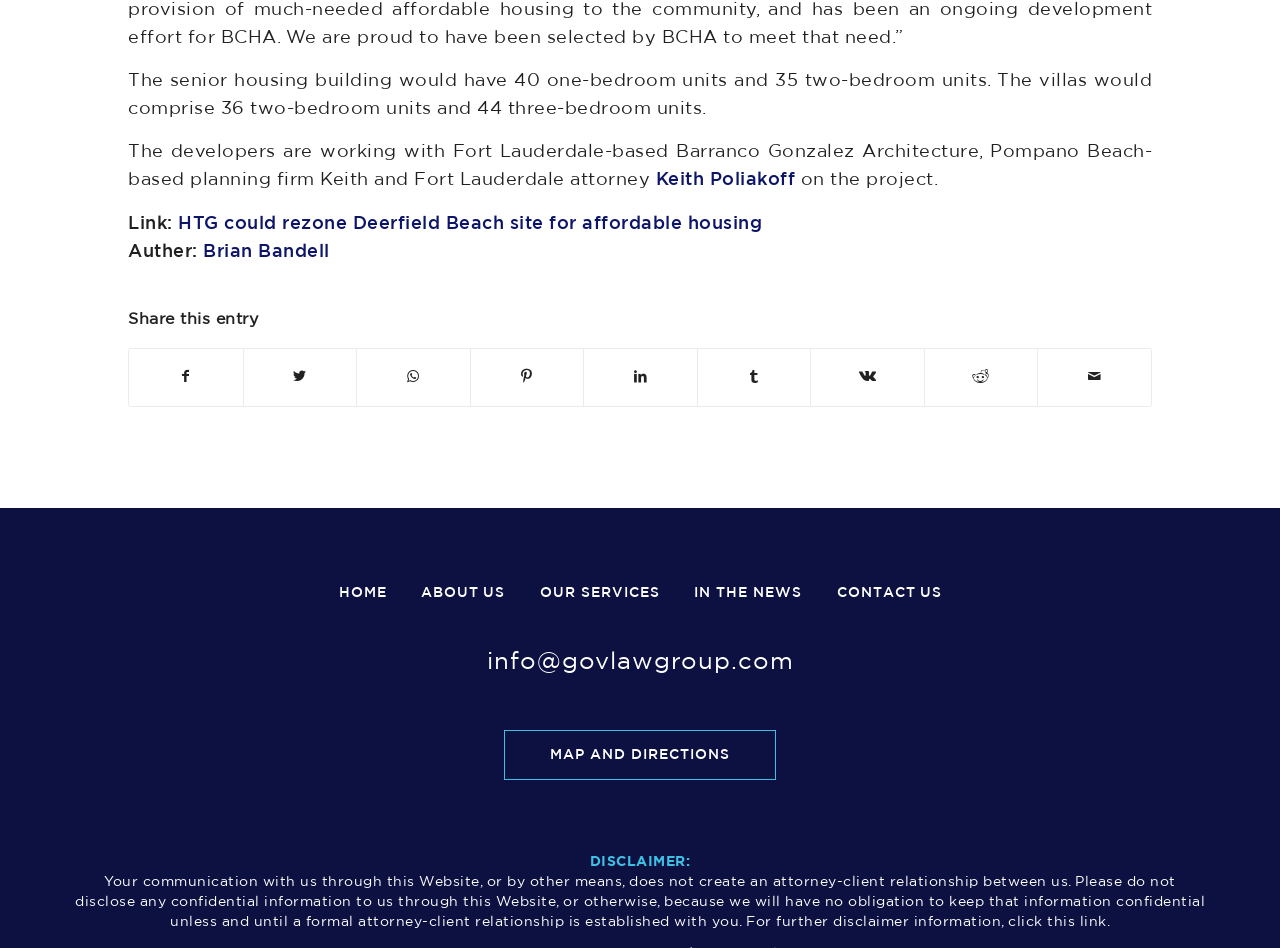Please identify the coordinates of the bounding box for the clickable region that will accomplish this instruction: "Contact us through email".

[0.38, 0.686, 0.62, 0.711]